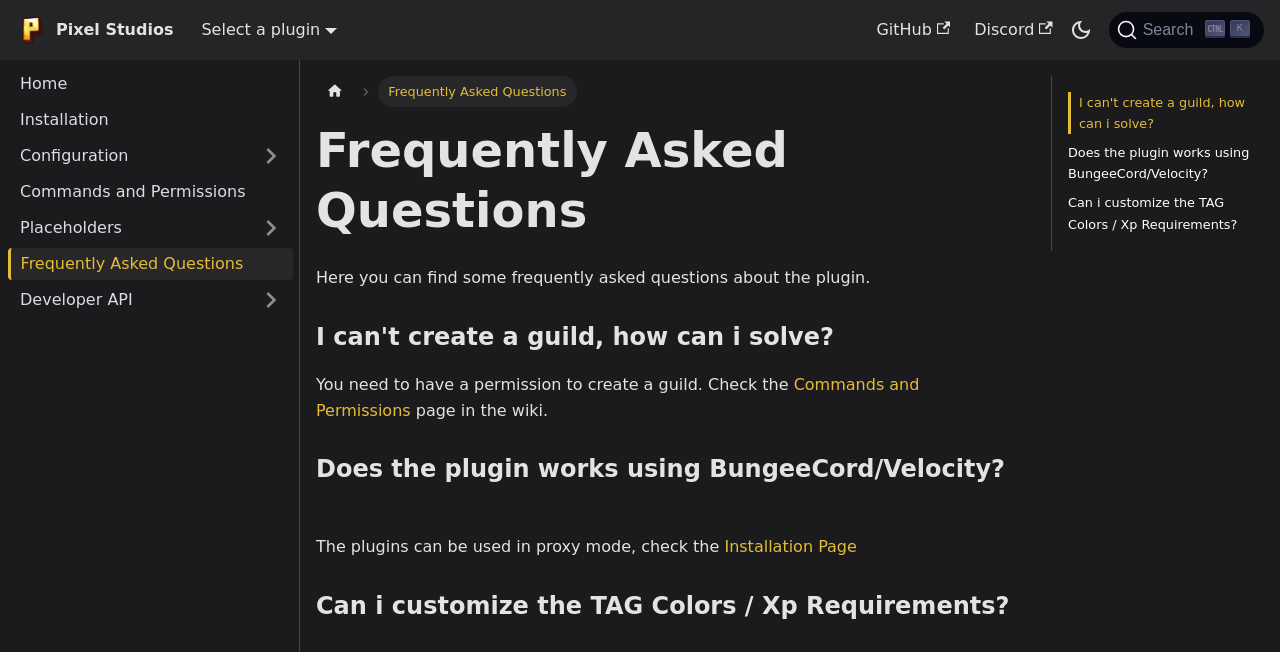Provide a thorough summary of the webpage.

The webpage is titled "Frequently Asked Questions | Pixel Studios" and is focused on providing answers to common questions about a plugin. At the top of the page, there is a navigation menu with a logo, links to GitHub and Discord, and buttons to switch between dark and light mode and to search.

Below the navigation menu, there is a secondary navigation menu with links to different sections, including "Home", "Installation", "Configuration", "Commands and Permissions", "Frequently Asked Questions", and "Developer API".

The main content of the page is divided into sections, each with a heading and a brief description or answer to a frequently asked question. There are three questions answered on this page: "I can't create a guild, how can I solve?", "Does the plugin work using BungeeCord/Velocity?", and "Can I customize the TAG Colors / Xp Requirements?". Each question has a direct link to a more detailed answer.

On the right side of the page, there are three links to the same questions, which may serve as a quick reference or a way to jump to a specific question.

There are several images on the page, including the logo, icons for GitHub and Discord, and a few other small icons. The overall layout is organized and easy to follow, with clear headings and concise text.